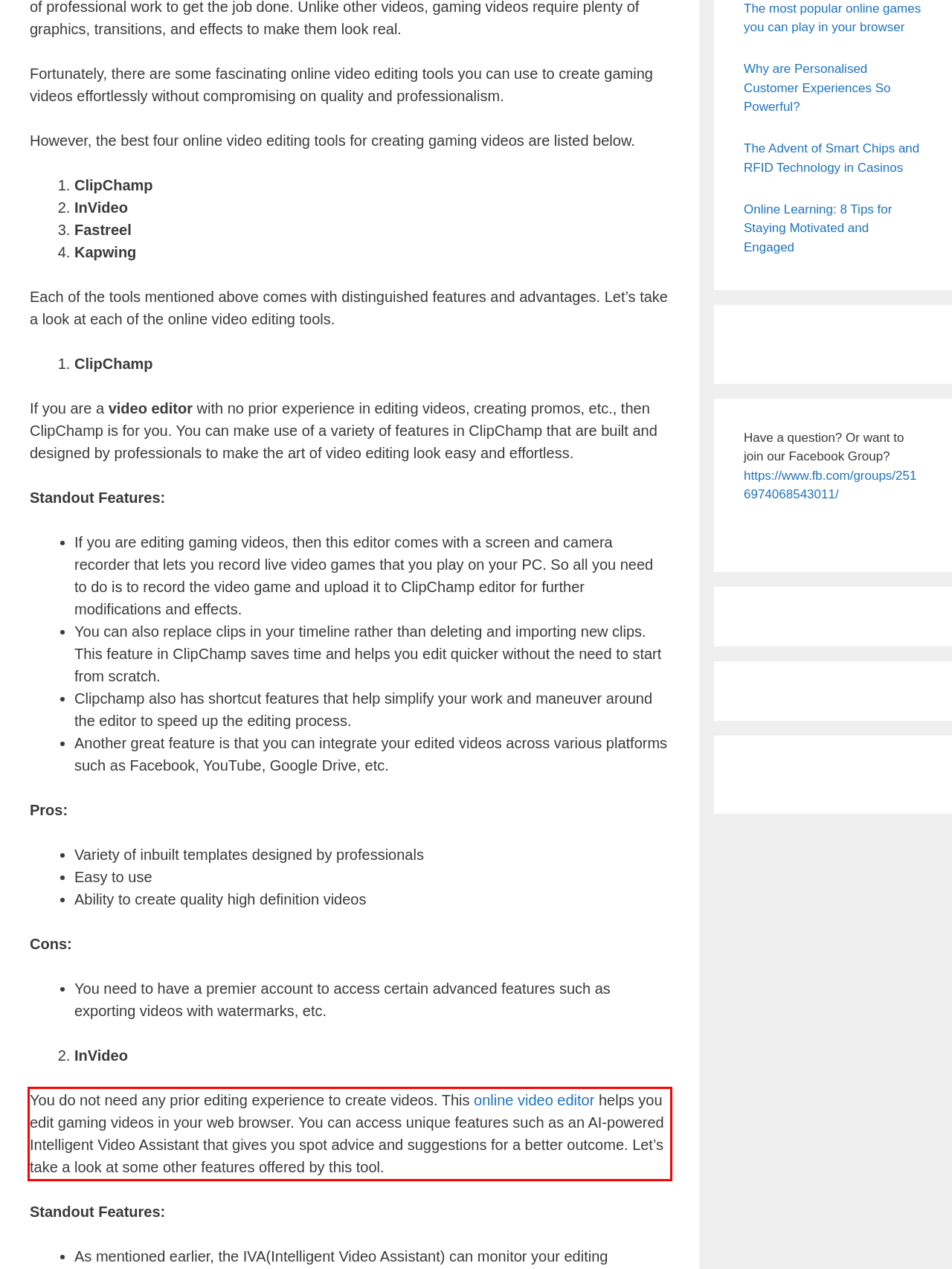Given a webpage screenshot, locate the red bounding box and extract the text content found inside it.

You do not need any prior editing experience to create videos. This online video editor helps you edit gaming videos in your web browser. You can access unique features such as an AI-powered Intelligent Video Assistant that gives you spot advice and suggestions for a better outcome. Let’s take a look at some other features offered by this tool.